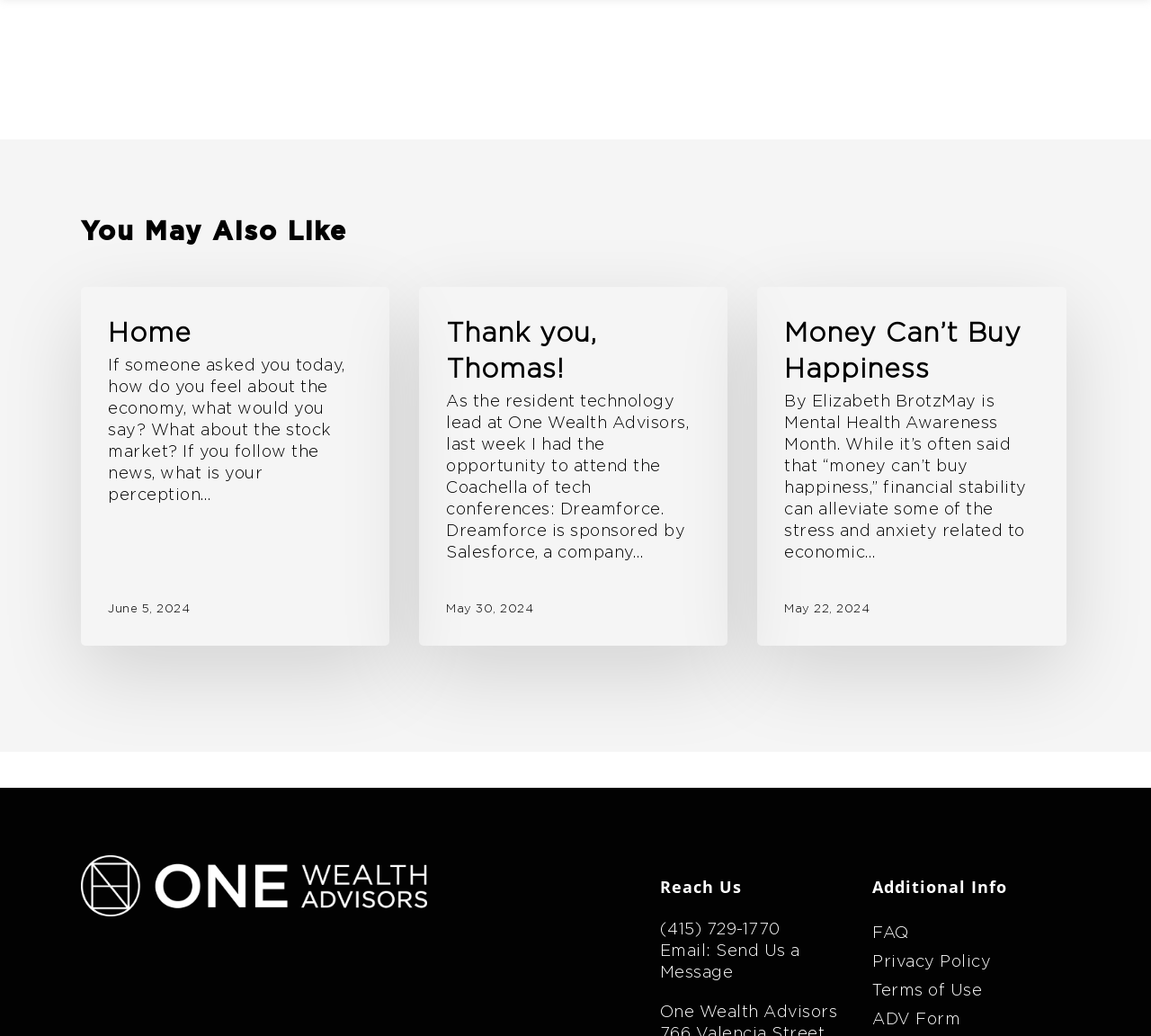Using the given description, provide the bounding box coordinates formatted as (top-left x, top-left y, bottom-right x, bottom-right y), with all values being floating point numbers between 0 and 1. Description: Terms of Use

[0.758, 0.946, 0.853, 0.964]